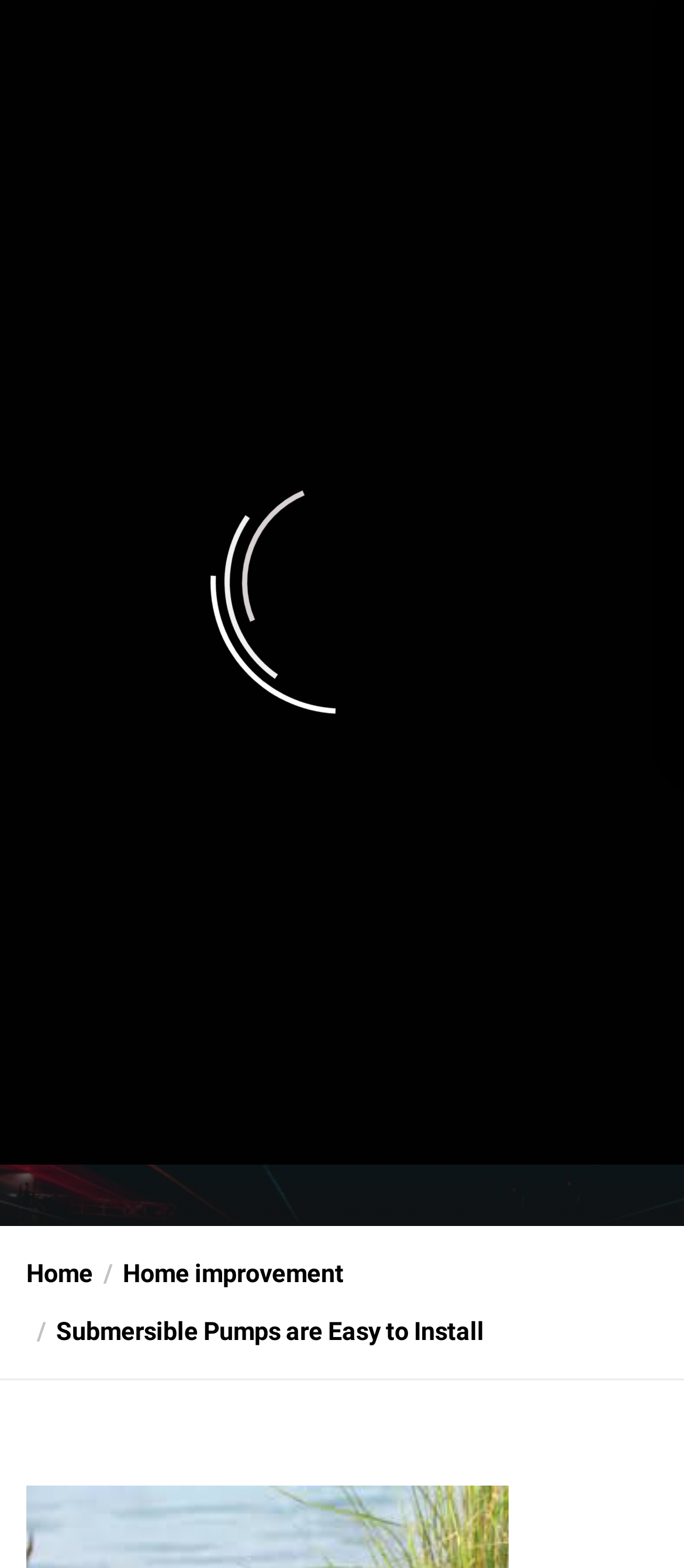Please find and report the primary heading text from the webpage.

Submersible Pumps are Easy to Install